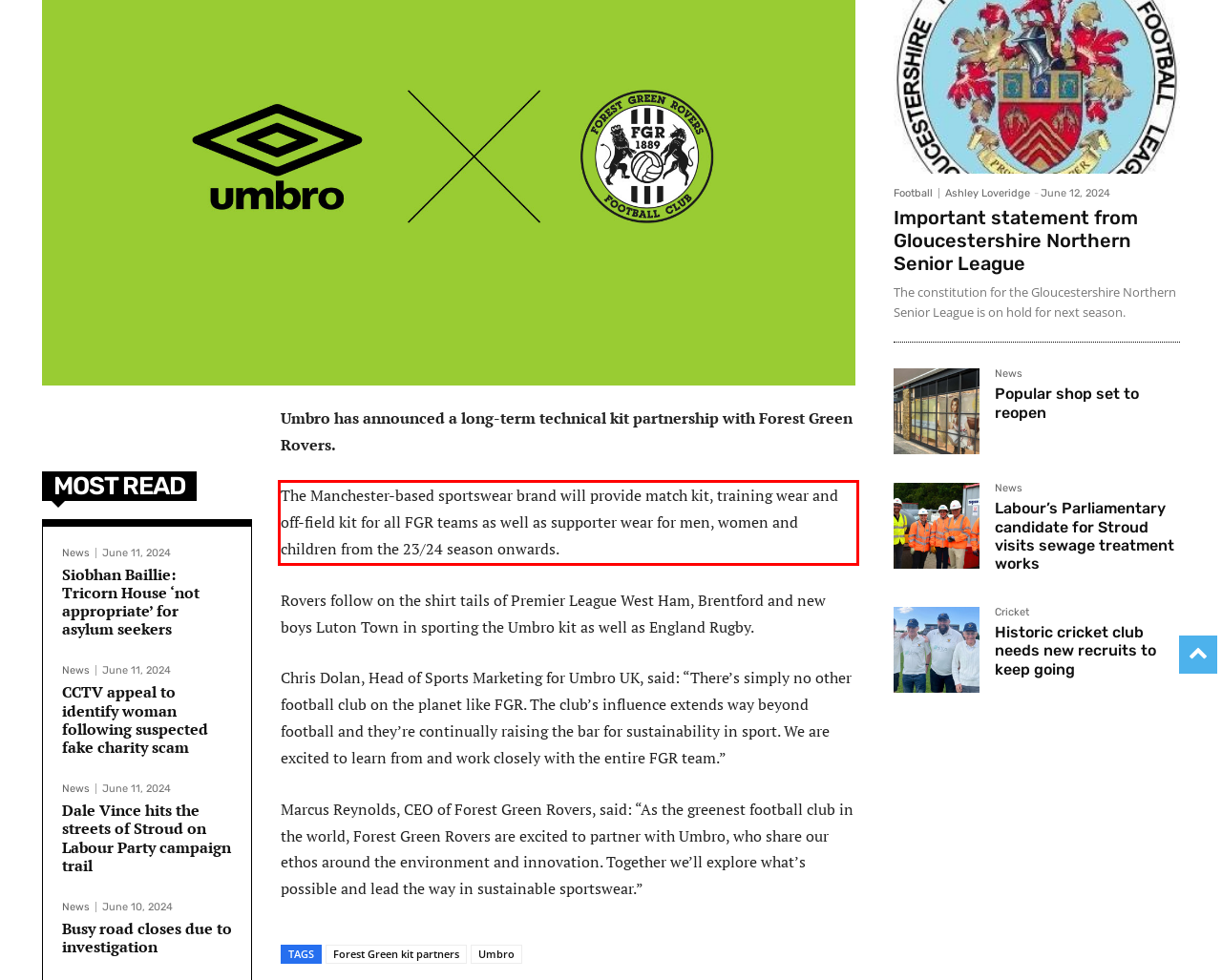Using the provided screenshot of a webpage, recognize and generate the text found within the red rectangle bounding box.

The Manchester-based sportswear brand will provide match kit, training wear and off-field kit for all FGR teams as well as supporter wear for men, women and children from the 23/24 season onwards.